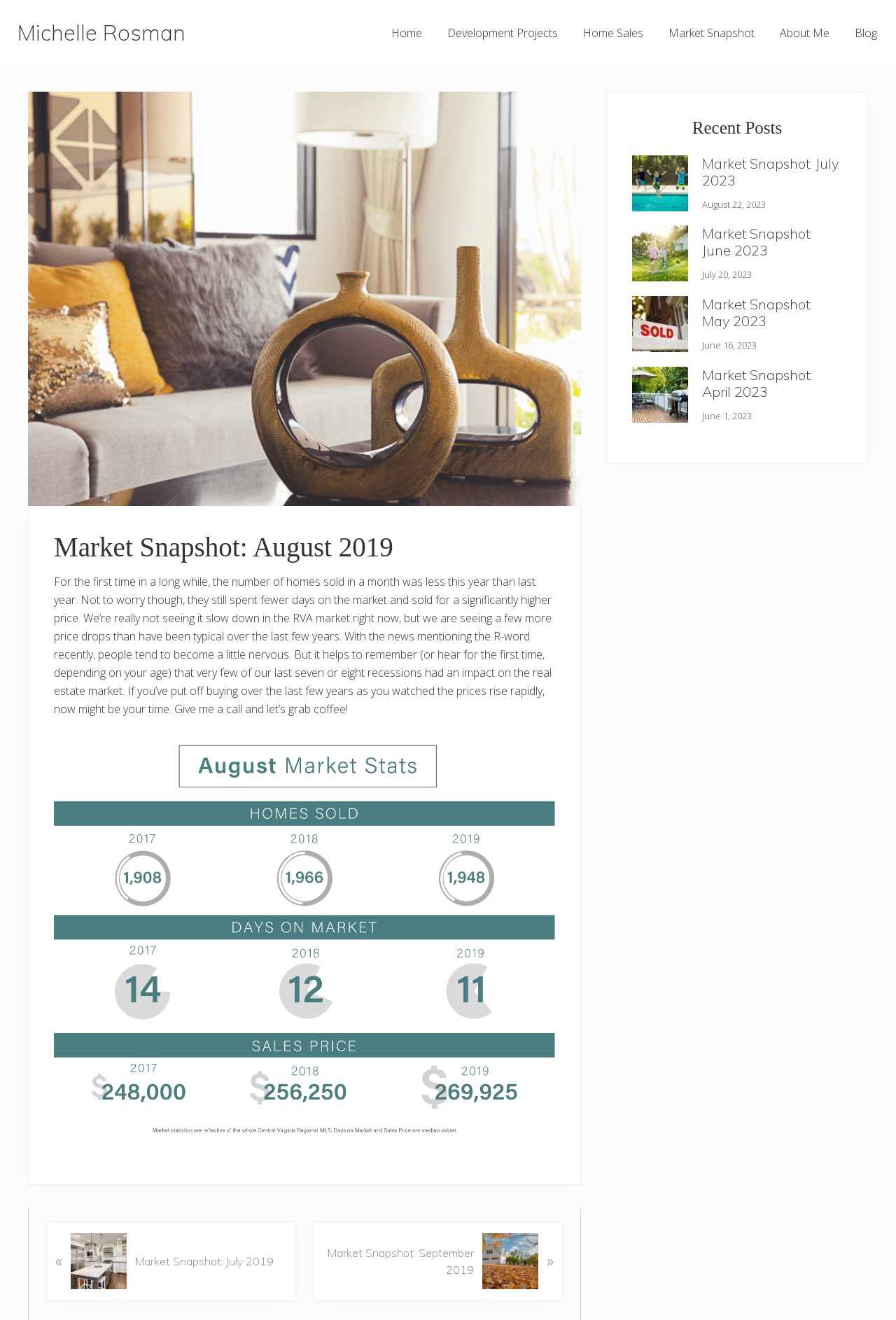What is the category of the 'Recent Posts' section?
Carefully analyze the image and provide a thorough answer to the question.

I found the answer by looking at the 'Recent Posts' section, which lists several articles with titles starting with 'Market Snapshot'.